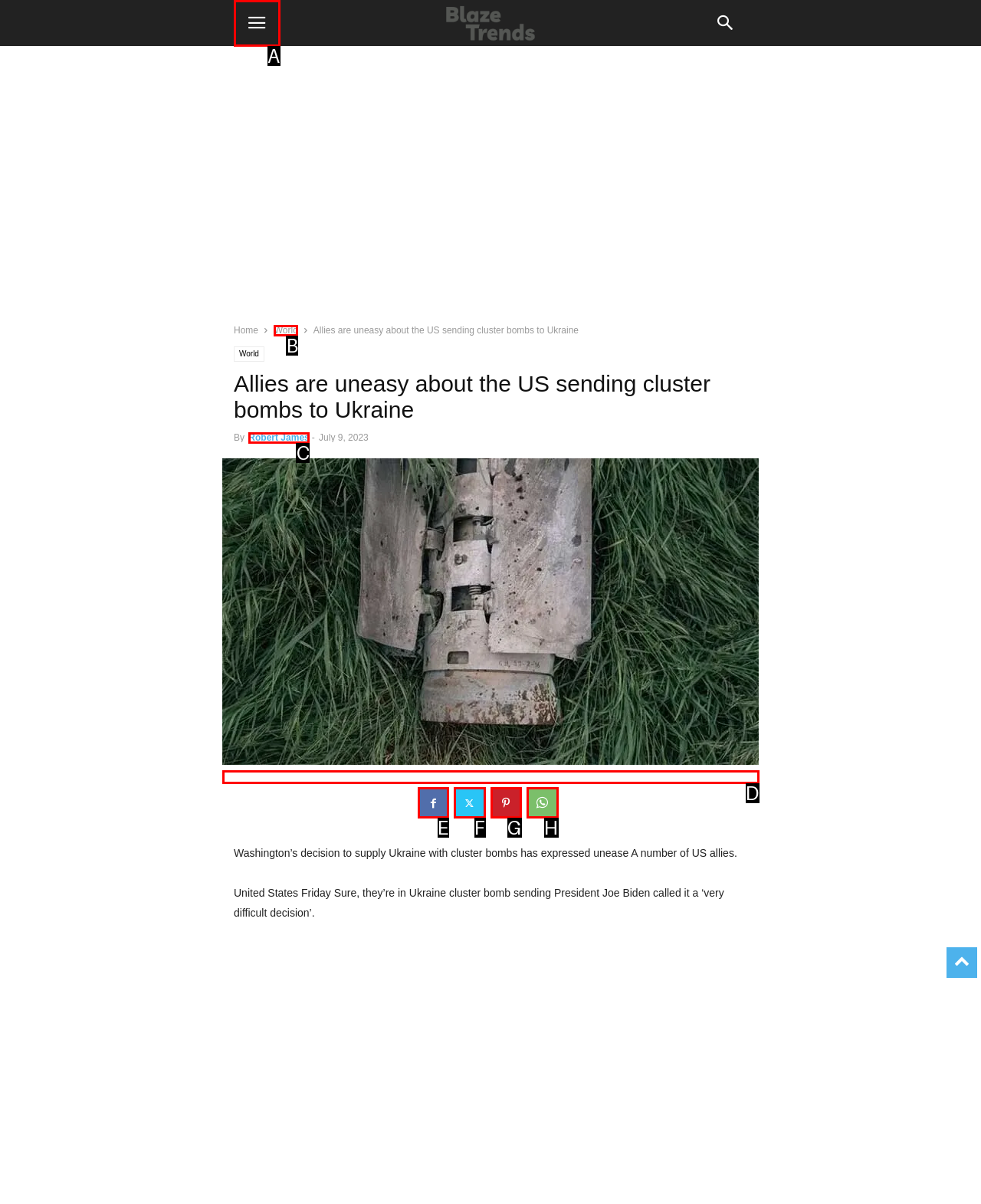Select the option that fits this description: Robert James
Answer with the corresponding letter directly.

C